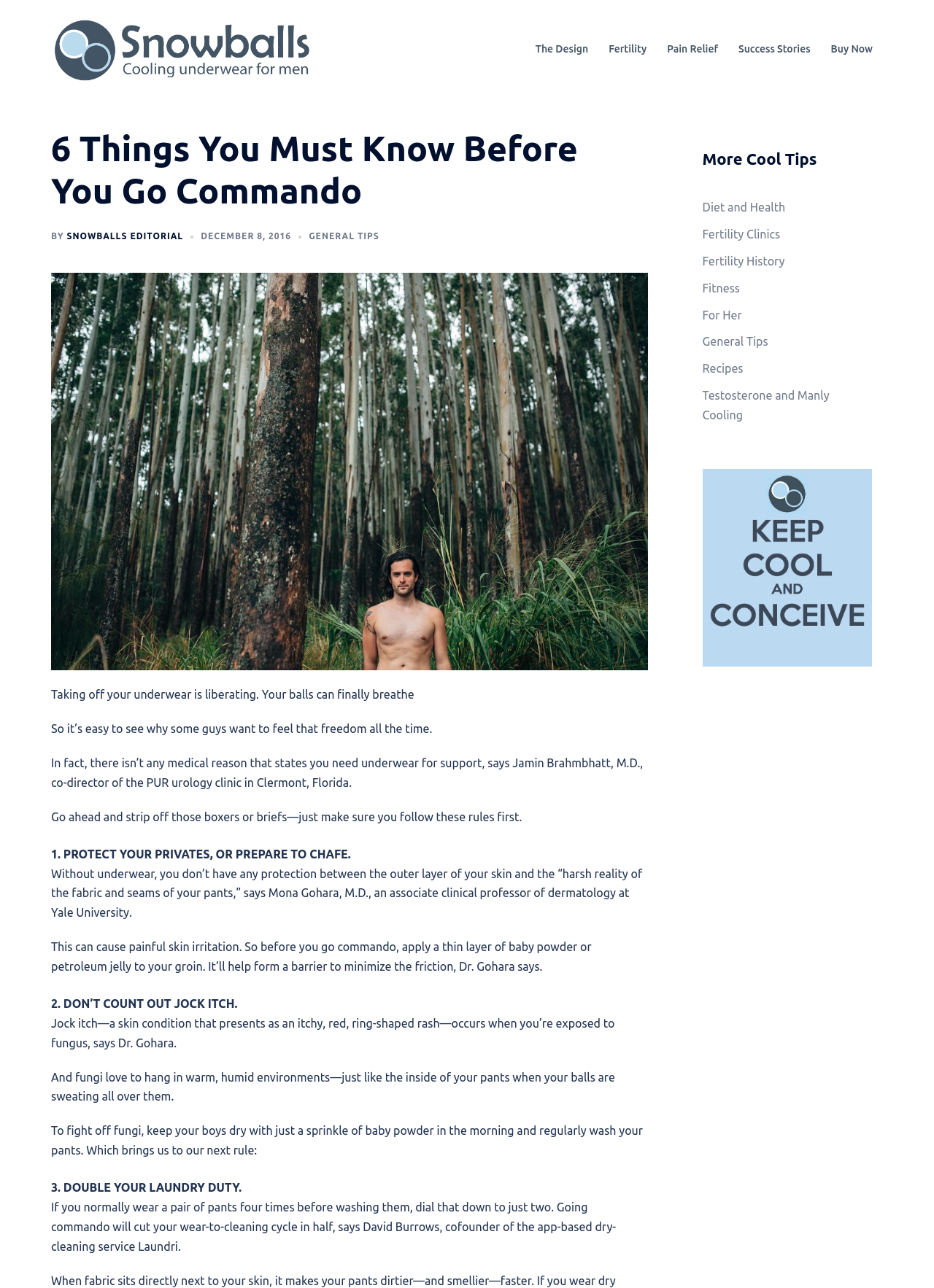Provide your answer in a single word or phrase: 
What is the name of the underwear brand?

Snowballs Underwear